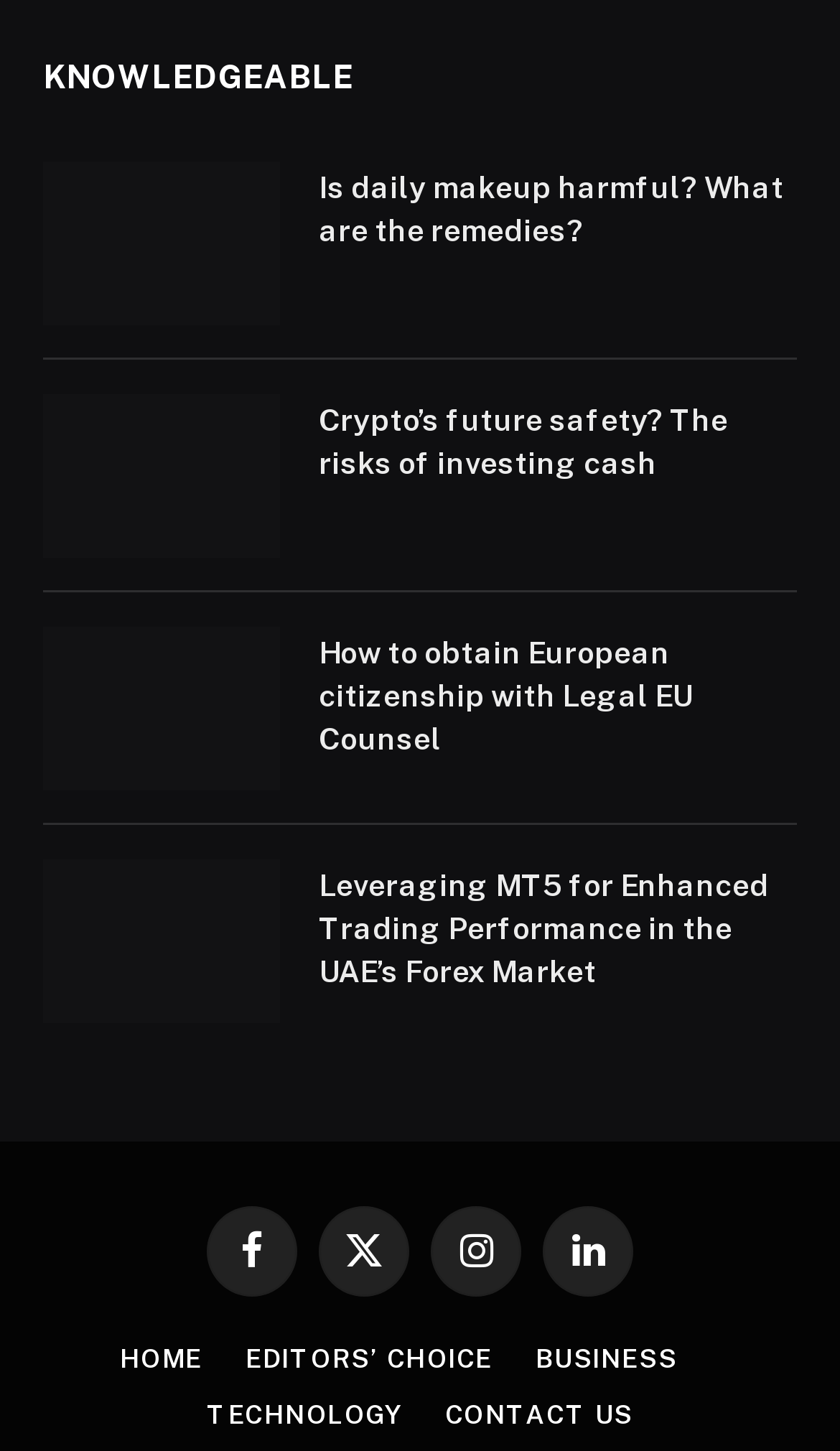Pinpoint the bounding box coordinates of the clickable element needed to complete the instruction: "Check out MetaTrader 5 for Forex Market". The coordinates should be provided as four float numbers between 0 and 1: [left, top, right, bottom].

[0.051, 0.593, 0.333, 0.706]